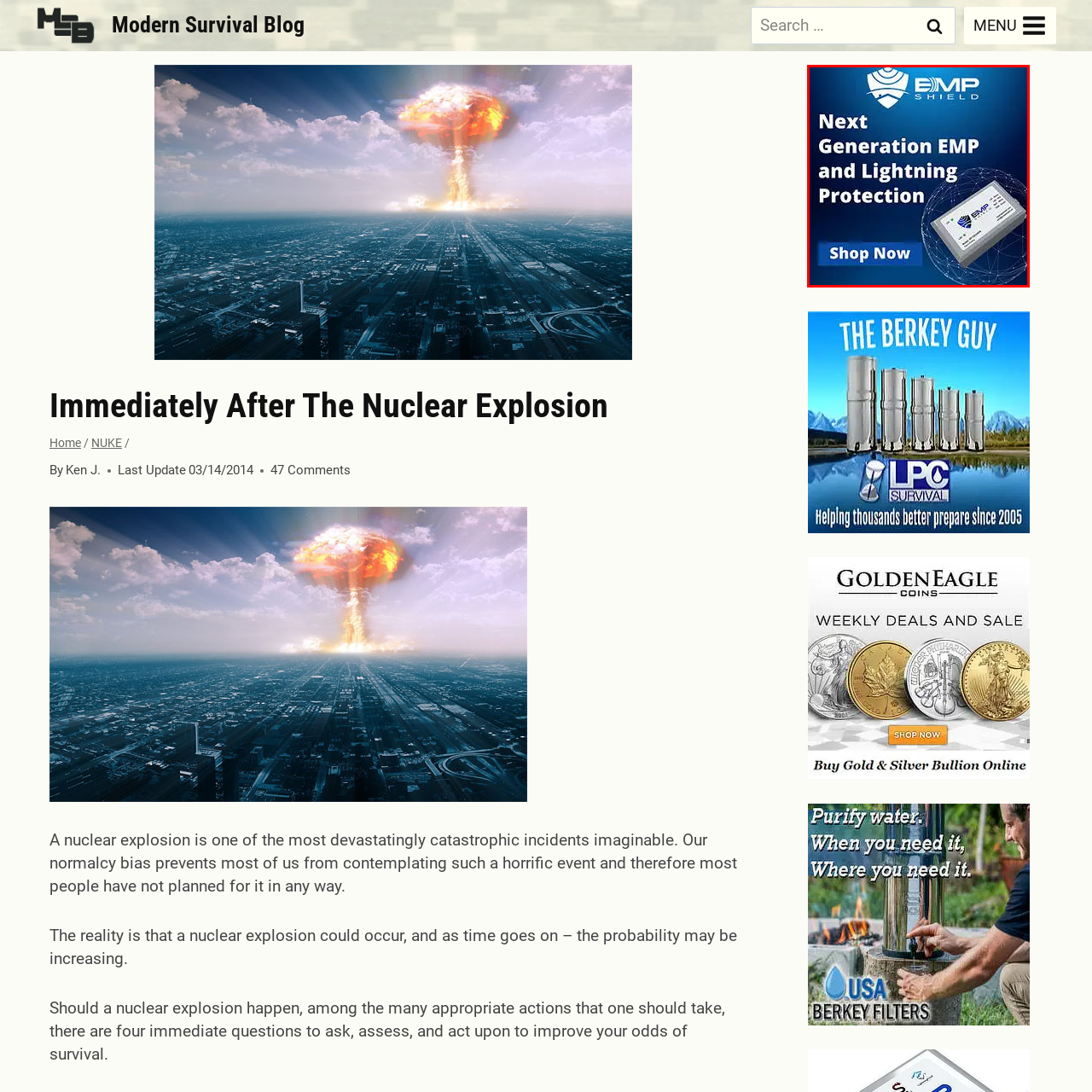Describe meticulously the scene encapsulated by the red boundary in the image.

The image features the marketing material for "EMP Shield," a product designed to provide advanced protection against electromagnetic pulses (EMPs) and lightning strikes. The product is presented against a sleek blue background, highlighted with a network graphic that suggests connectivity and technology. Prominently displayed is the phrase "Next Generation EMP and Lightning Protection," emphasizing the product's innovative approach to safeguarding electronics. Additionally, a clear "Shop Now" call-to-action is included, inviting viewers to explore purchasing options. This advertisement aims to capture the attention of individuals concerned about the vulnerabilities of their electrical systems in the event of EMPs or severe weather phenomena.